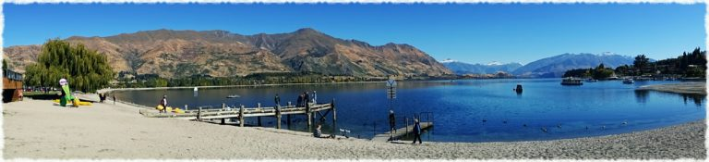What season is depicted in the background of the image?
Using the image, provide a concise answer in one word or a short phrase.

Autumn